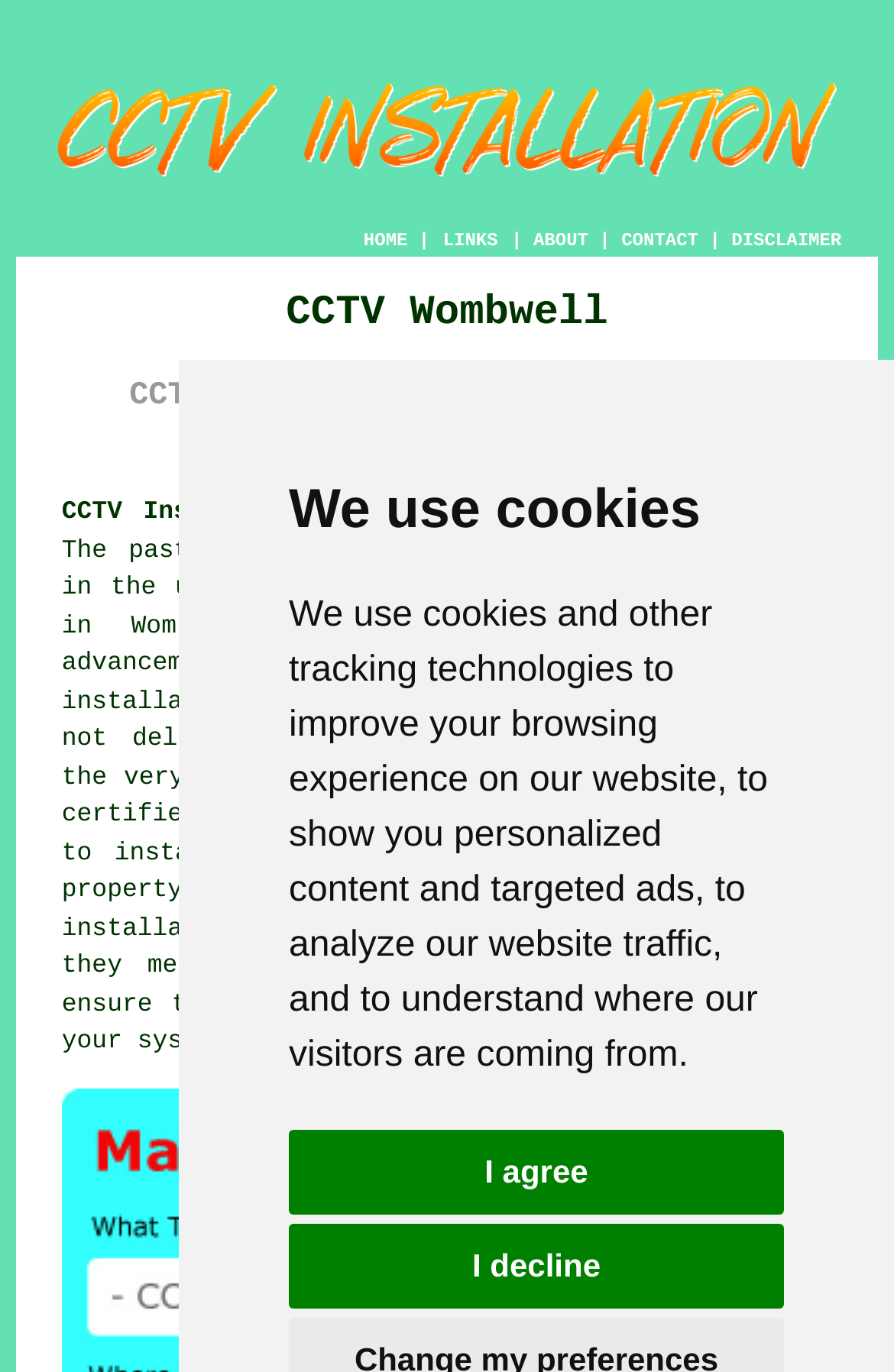Identify the bounding box coordinates for the region to click in order to carry out this instruction: "click ABOUT". Provide the coordinates using four float numbers between 0 and 1, formatted as [left, top, right, bottom].

[0.597, 0.168, 0.658, 0.183]